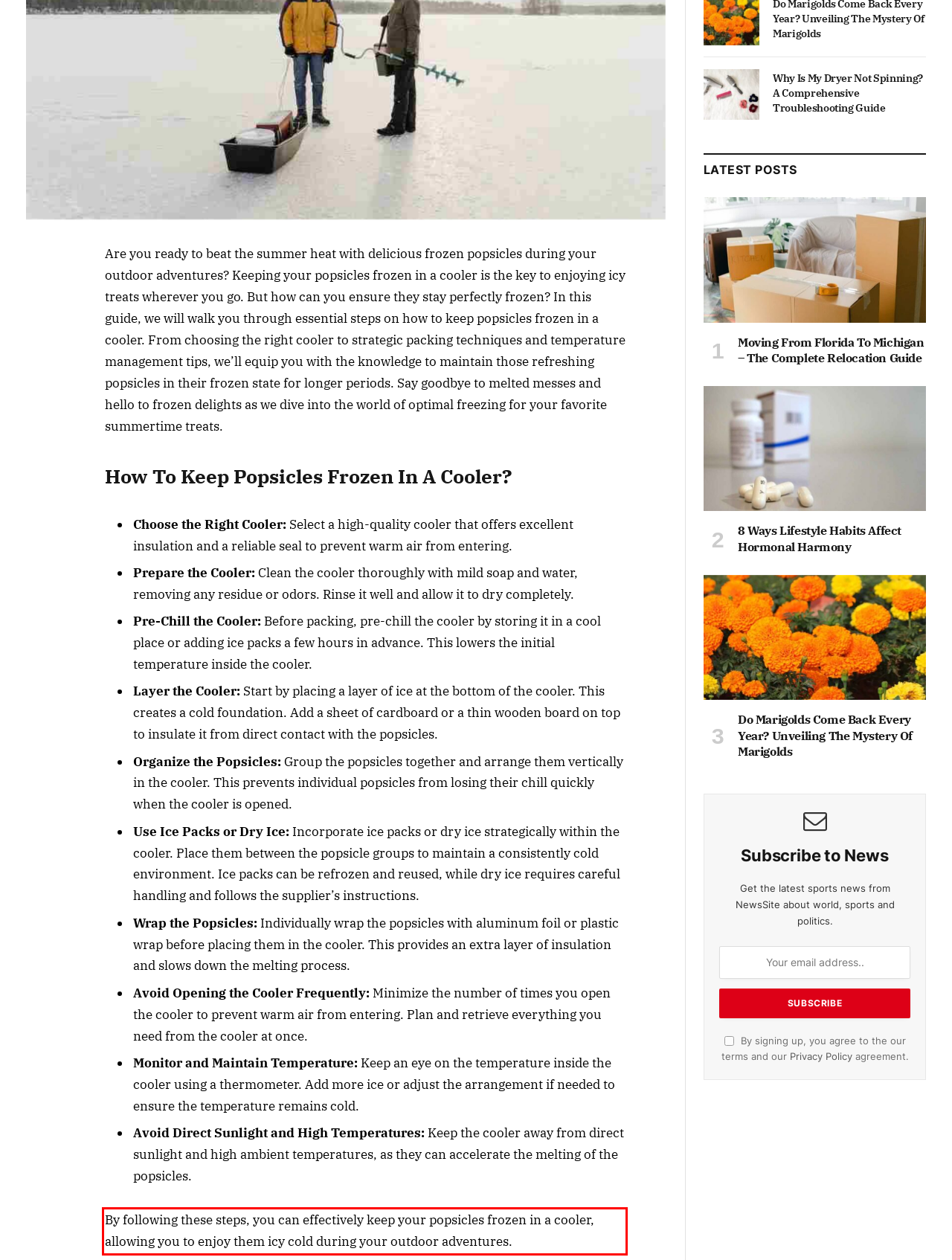Look at the webpage screenshot and recognize the text inside the red bounding box.

By following these steps, you can effectively keep your popsicles frozen in a cooler, allowing you to enjoy them icy cold during your outdoor adventures.